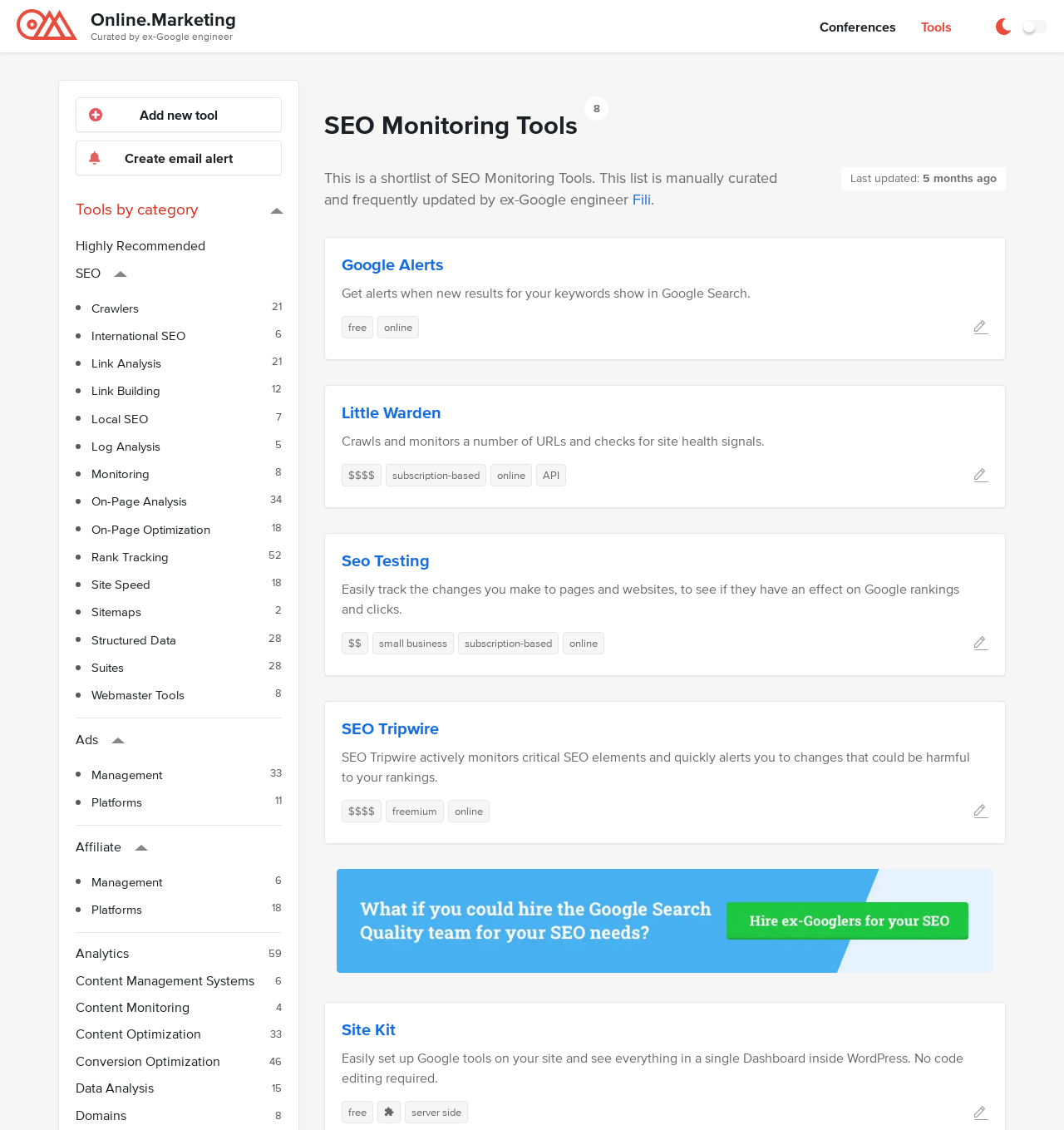Calculate the bounding box coordinates for the UI element based on the following description: "Content Management Systems6". Ensure the coordinates are four float numbers between 0 and 1, i.e., [left, top, right, bottom].

[0.055, 0.855, 0.28, 0.879]